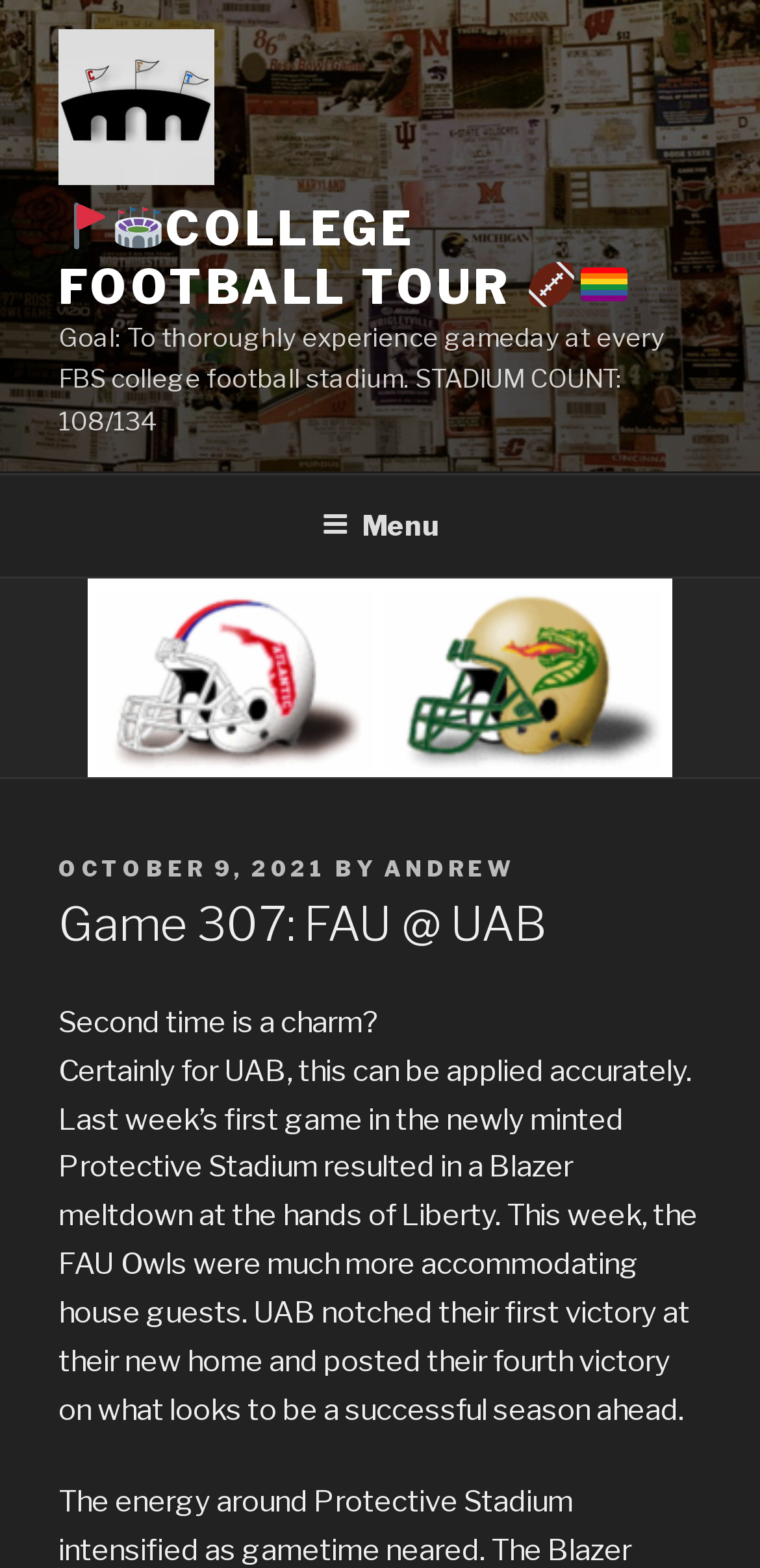Give a complete and precise description of the webpage's appearance.

The webpage is about a college football game, specifically Game 307 between FAU and UAB. At the top, there is a link with an image of a flag, a stadium, a football, and a rainbow flag, which is also the title of the webpage. Below this, there is a static text describing the goal of the author, which is to experience gameday at every FBS college football stadium, with a current stadium count of 108 out of 134.

On the top right, there is a navigation menu labeled "Top Menu" with a button to expand or collapse it. When expanded, it reveals a header section with the posting date, author, and the title of the game. 

The main content of the webpage is a series of paragraphs describing the game, with the first paragraph asking a rhetorical question, "Second time is a charm?" The subsequent paragraphs provide a brief summary of the game, mentioning that UAB won their first game at their new home, Protective Stadium, against FAU. The text is divided into four paragraphs, with the last one being the longest, providing more details about the game.